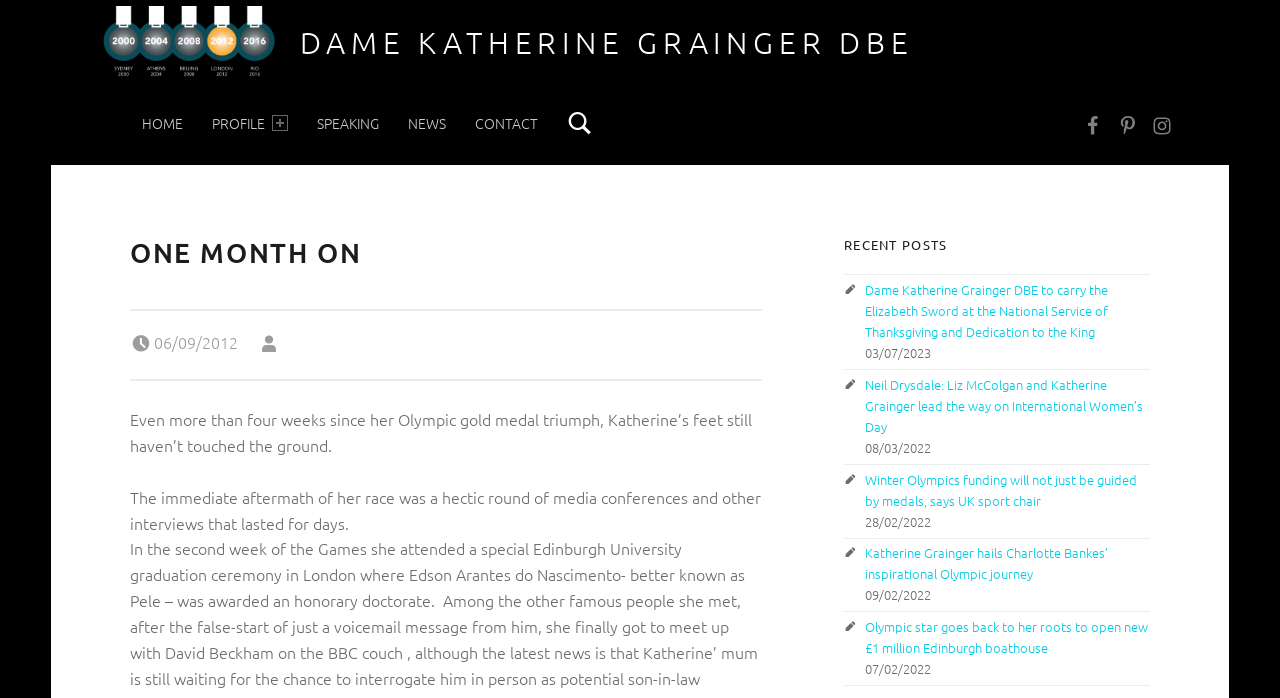Determine the bounding box coordinates for the UI element described. Format the coordinates as (top-left x, top-left y, bottom-right x, bottom-right y) and ensure all values are between 0 and 1. Element description: parent_node: DAME KATHERINE GRAINGER DBE

[0.077, 0.042, 0.231, 0.073]